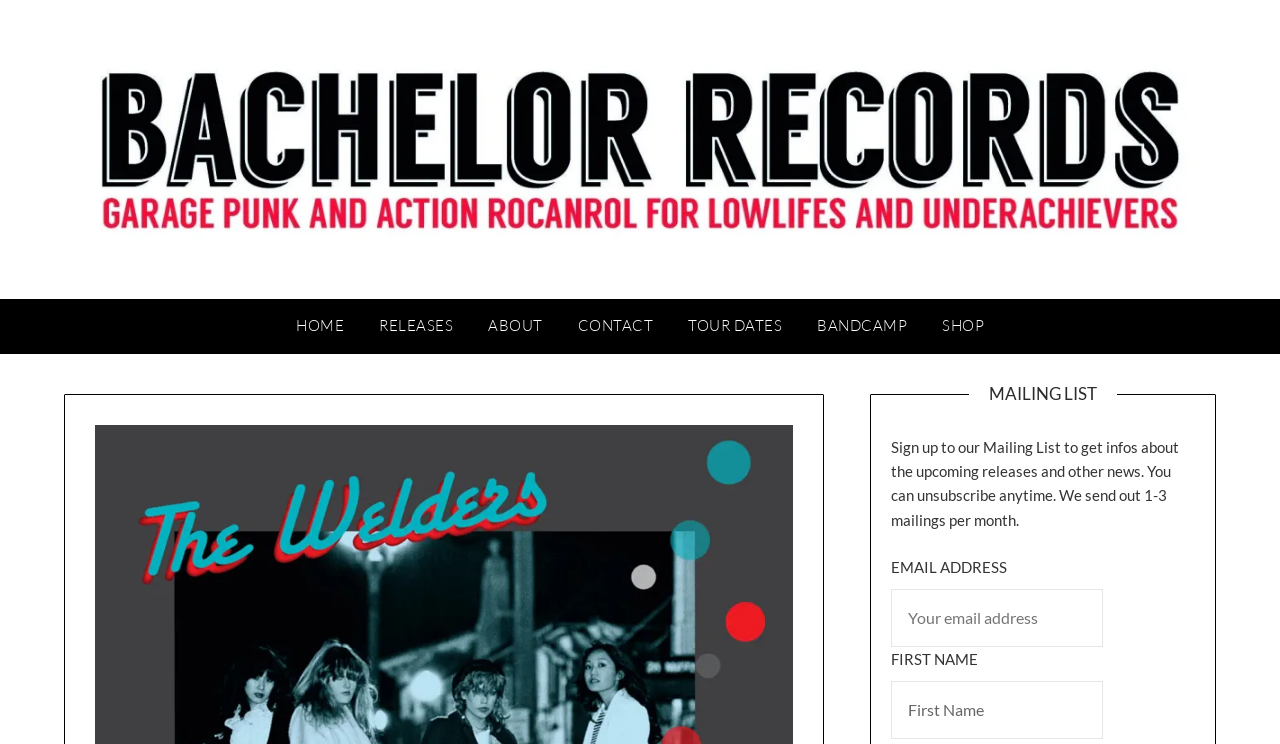Please identify the bounding box coordinates of the area that needs to be clicked to follow this instruction: "enter first name".

[0.696, 0.916, 0.862, 0.994]